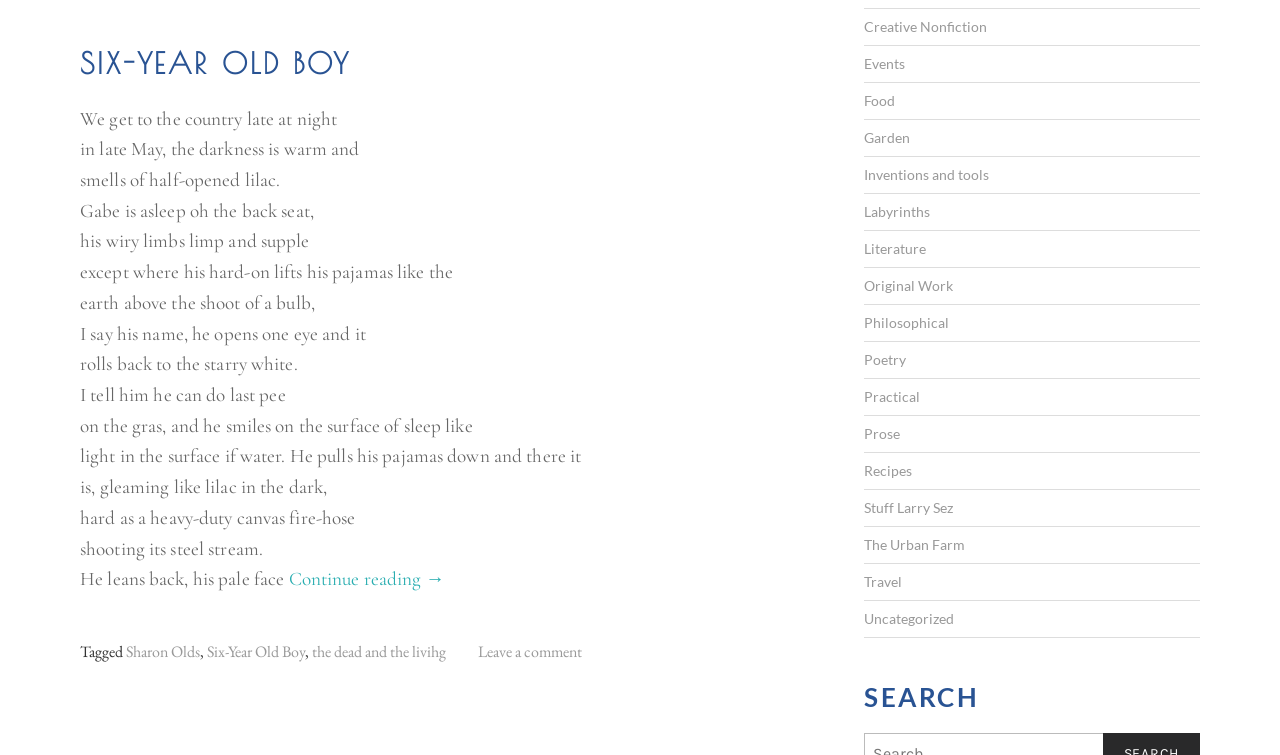What is the boy doing in the poem?
Respond with a short answer, either a single word or a phrase, based on the image.

Urinating